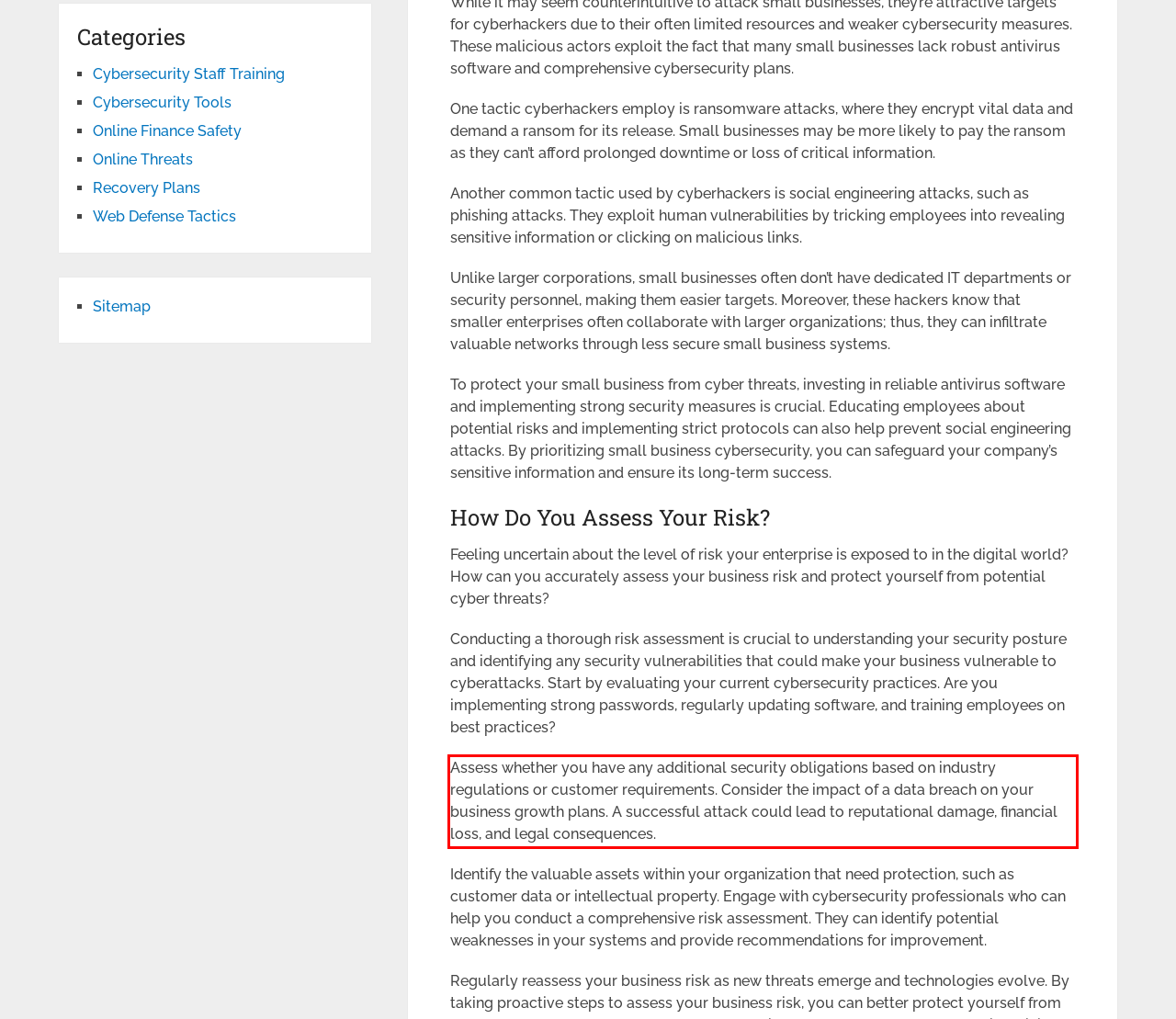Analyze the webpage screenshot and use OCR to recognize the text content in the red bounding box.

Assess whether you have any additional security obligations based on industry regulations or customer requirements. Consider the impact of a data breach on your business growth plans. A successful attack could lead to reputational damage, financial loss, and legal consequences.